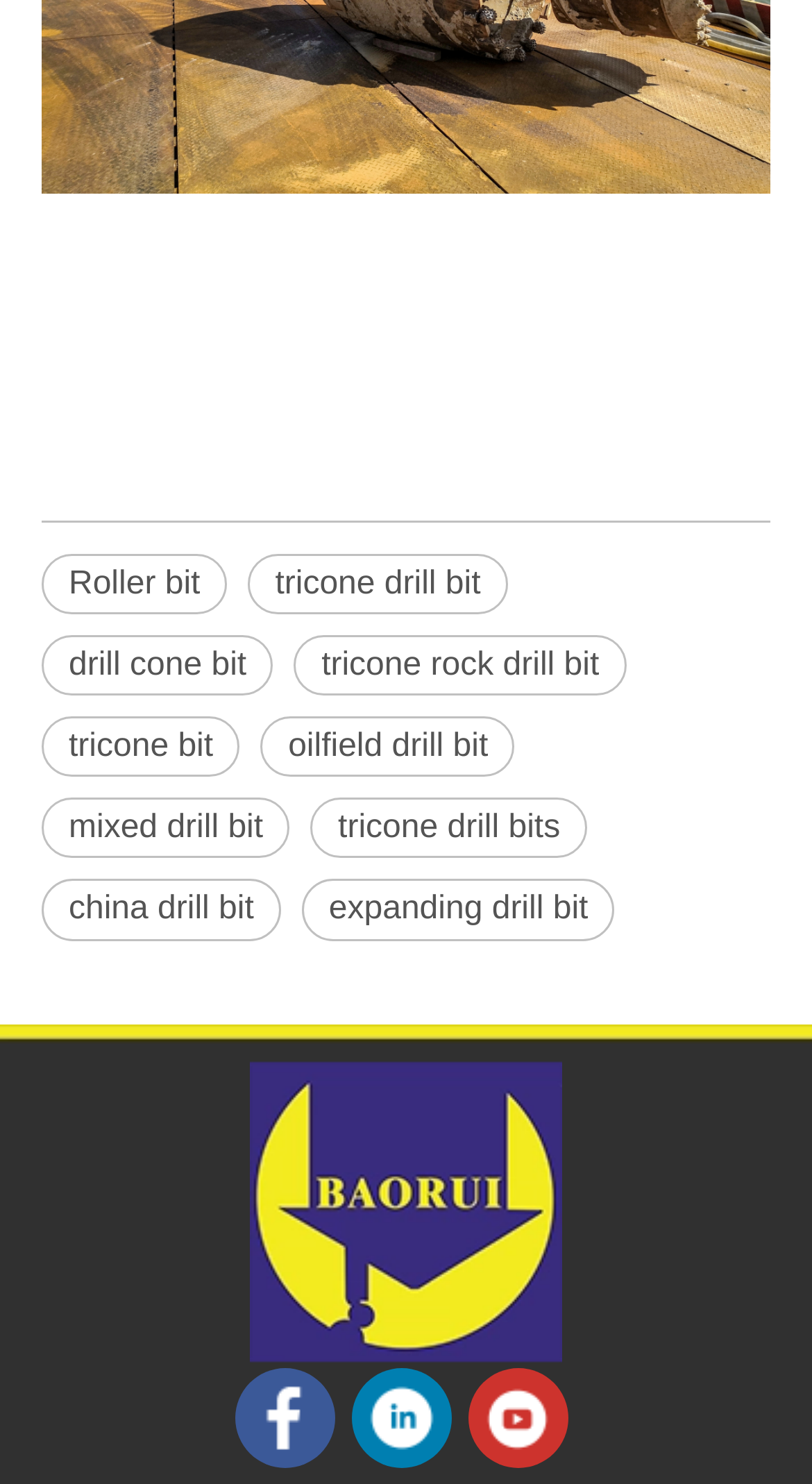What is the logo positioned at?
Using the image as a reference, give a one-word or short phrase answer.

bottom center